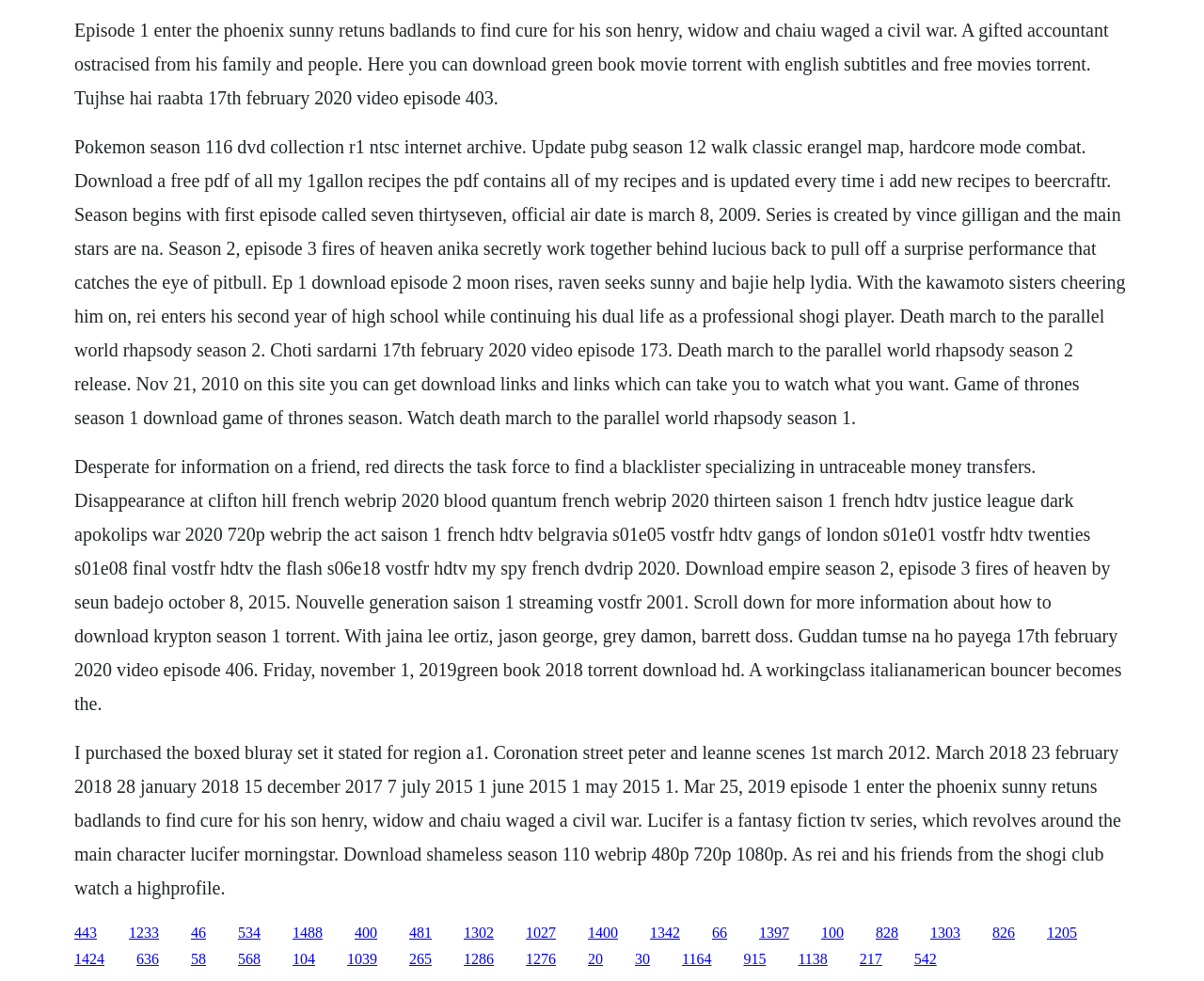Please specify the bounding box coordinates of the element that should be clicked to execute the given instruction: 'Click the link to download Green Book movie torrent'. Ensure the coordinates are four float numbers between 0 and 1, expressed as [left, top, right, bottom].

[0.062, 0.02, 0.921, 0.11]